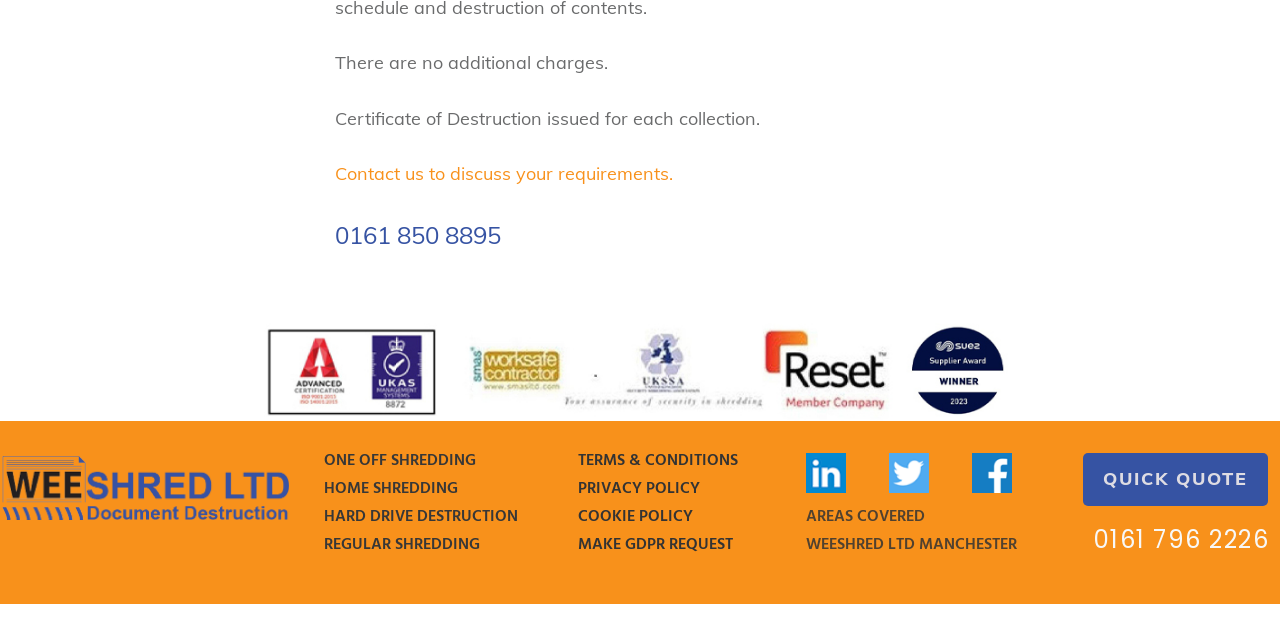Can you find the bounding box coordinates for the UI element given this description: "Terms & Conditions"? Provide the coordinates as four float numbers between 0 and 1: [left, top, right, bottom].

[0.452, 0.708, 0.577, 0.733]